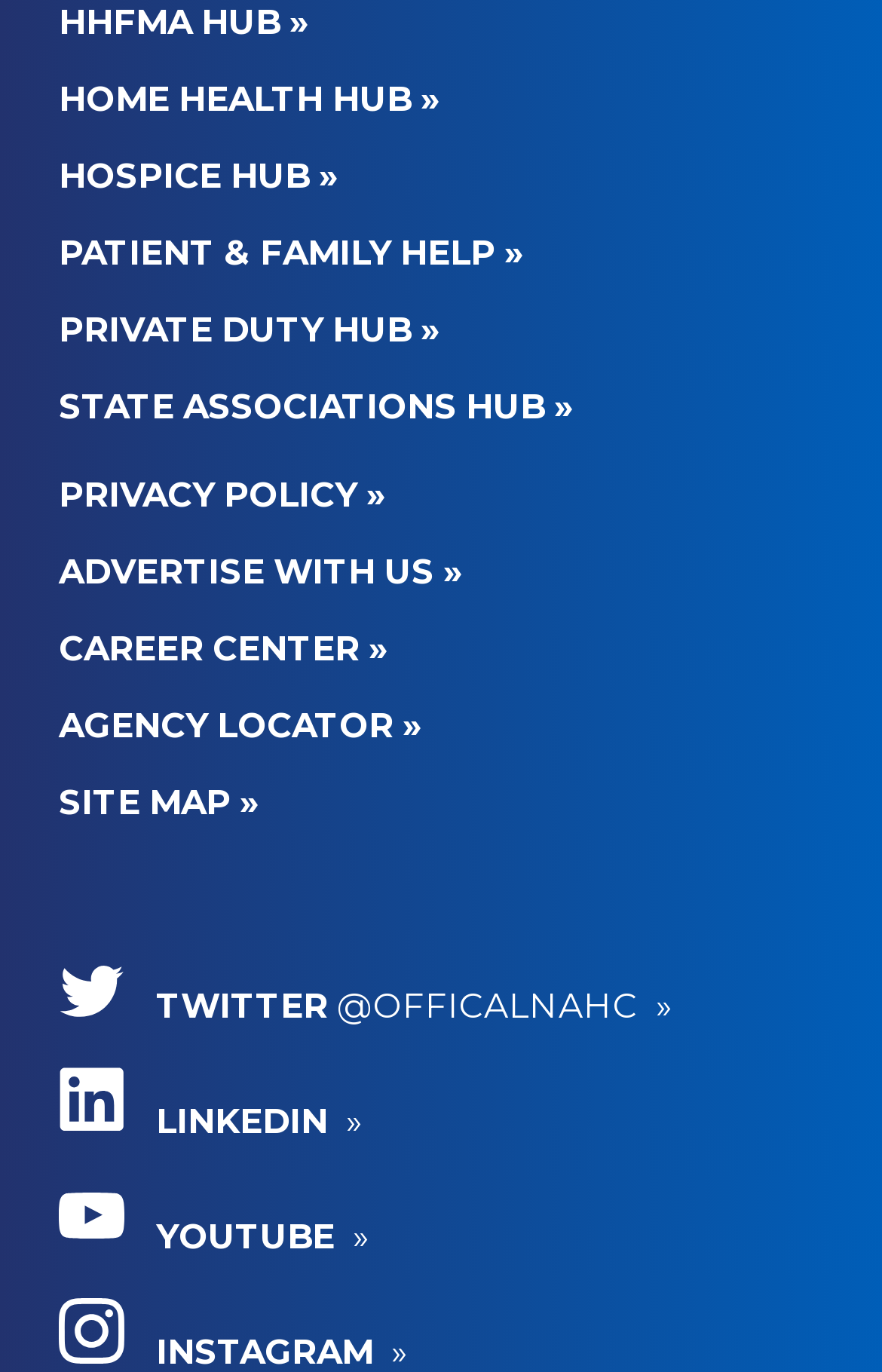Identify the bounding box coordinates for the element that needs to be clicked to fulfill this instruction: "check PRIVACY POLICY". Provide the coordinates in the format of four float numbers between 0 and 1: [left, top, right, bottom].

[0.067, 0.345, 0.438, 0.376]